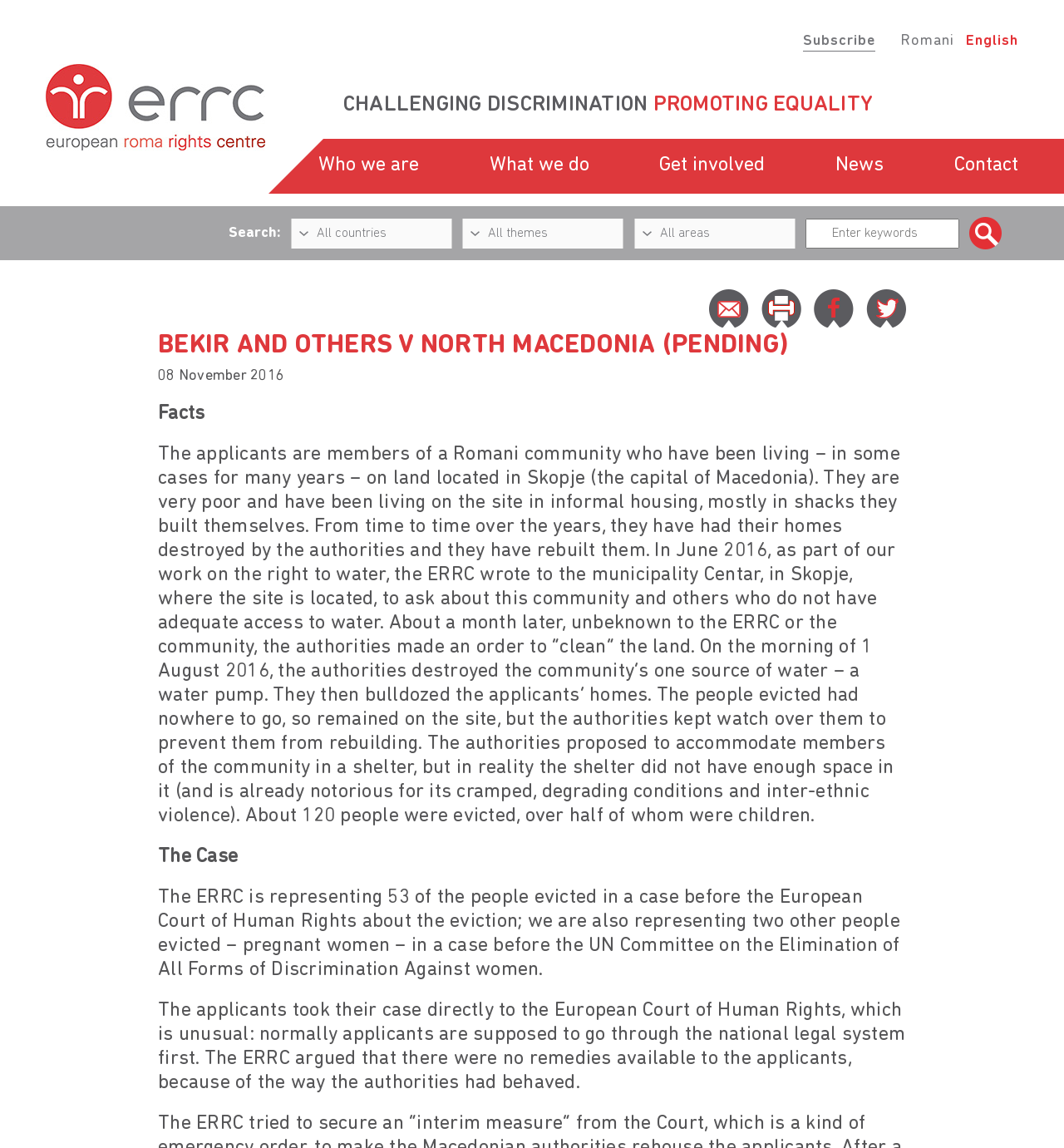Offer a detailed account of what is visible on the webpage.

The webpage is about the European Roma Rights Centre, with a focus on a specific case, "Bekir and others v North Macedonia (pending)". At the top of the page, there are several links, including "Subscribe", "Romani", "English", and "Logo", which is accompanied by an image. Below these links, there is a heading that reads "CHALLENGING DISCRIMINATION PROMOTING EQUALITY".

On the left side of the page, there is a menu with links to different sections of the website, including "Who we are", "What we do", "Get involved", "News", and "Contact". Next to this menu, there is a search bar with a combobox and a textbox to enter keywords.

The main content of the page is about the case "Bekir and others v North Macedonia (pending)". There is a heading with the case title, followed by a date, "08 November 2016", and a subheading, "Facts". The text that follows describes the case, including the background of the applicants, who are members of a Romani community, and the events that led to their eviction. The text is divided into sections, including "Facts", "The Case", and a description of the legal actions taken by the ERRC.

There are no images on the page, except for the logo at the top. The layout is organized, with clear headings and concise text, making it easy to follow the content.